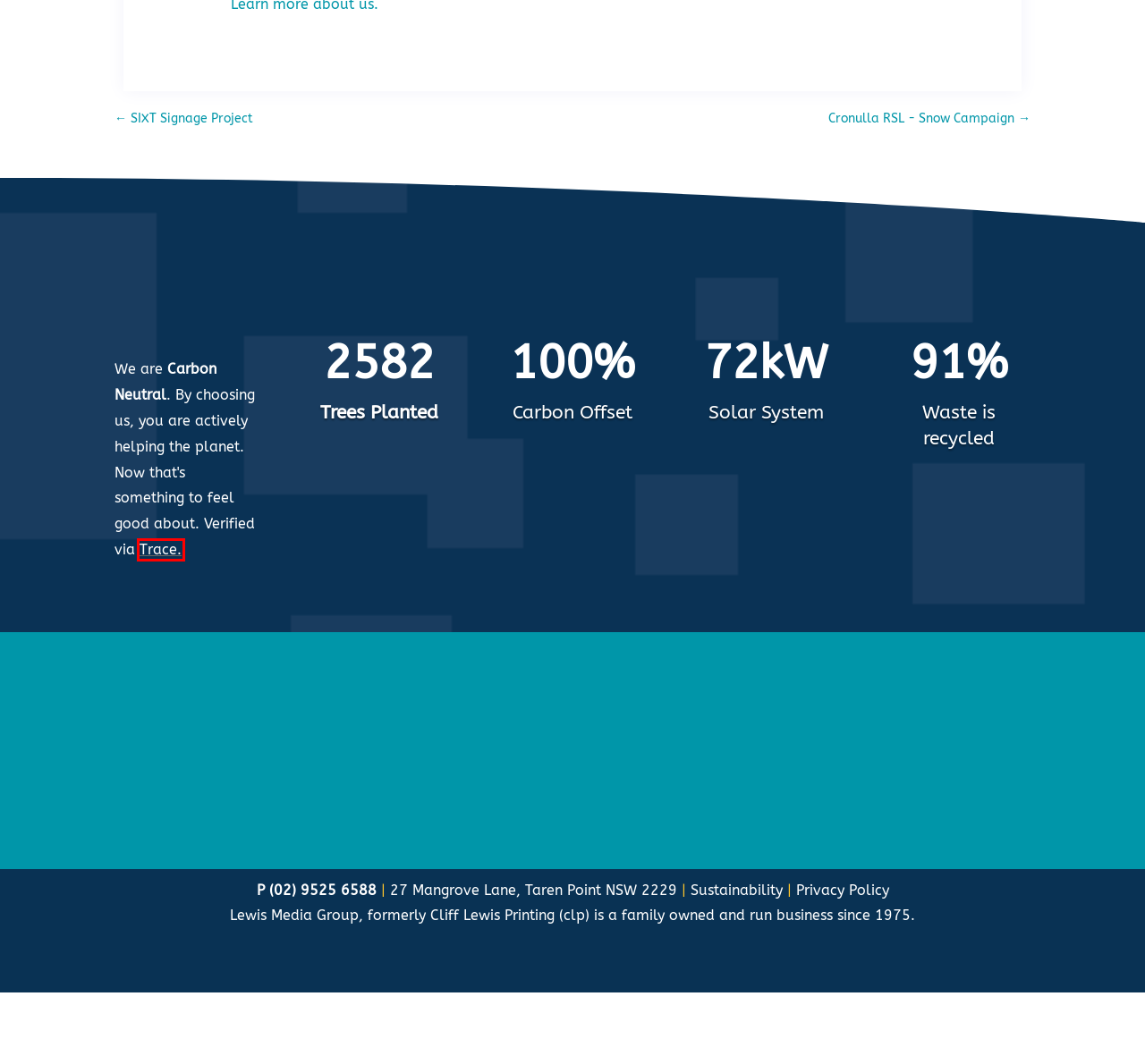You are looking at a webpage screenshot with a red bounding box around an element. Pick the description that best matches the new webpage after interacting with the element in the red bounding box. The possible descriptions are:
A. SIXT Signage Project - outdoor signage solutions
B. Lewis Media Group - Lewis Media Group
C. HOME - Lewis Media Group
D. Lewis Media Group has measured their emissions & started their net zero journey.
E. Printing - Commercial, Digital, Enterprise & Franchise
F. Sustainability - Lewis Media Group
G. Cliff Lewis Printing Online Stationery
H. Graphic Design Services

D